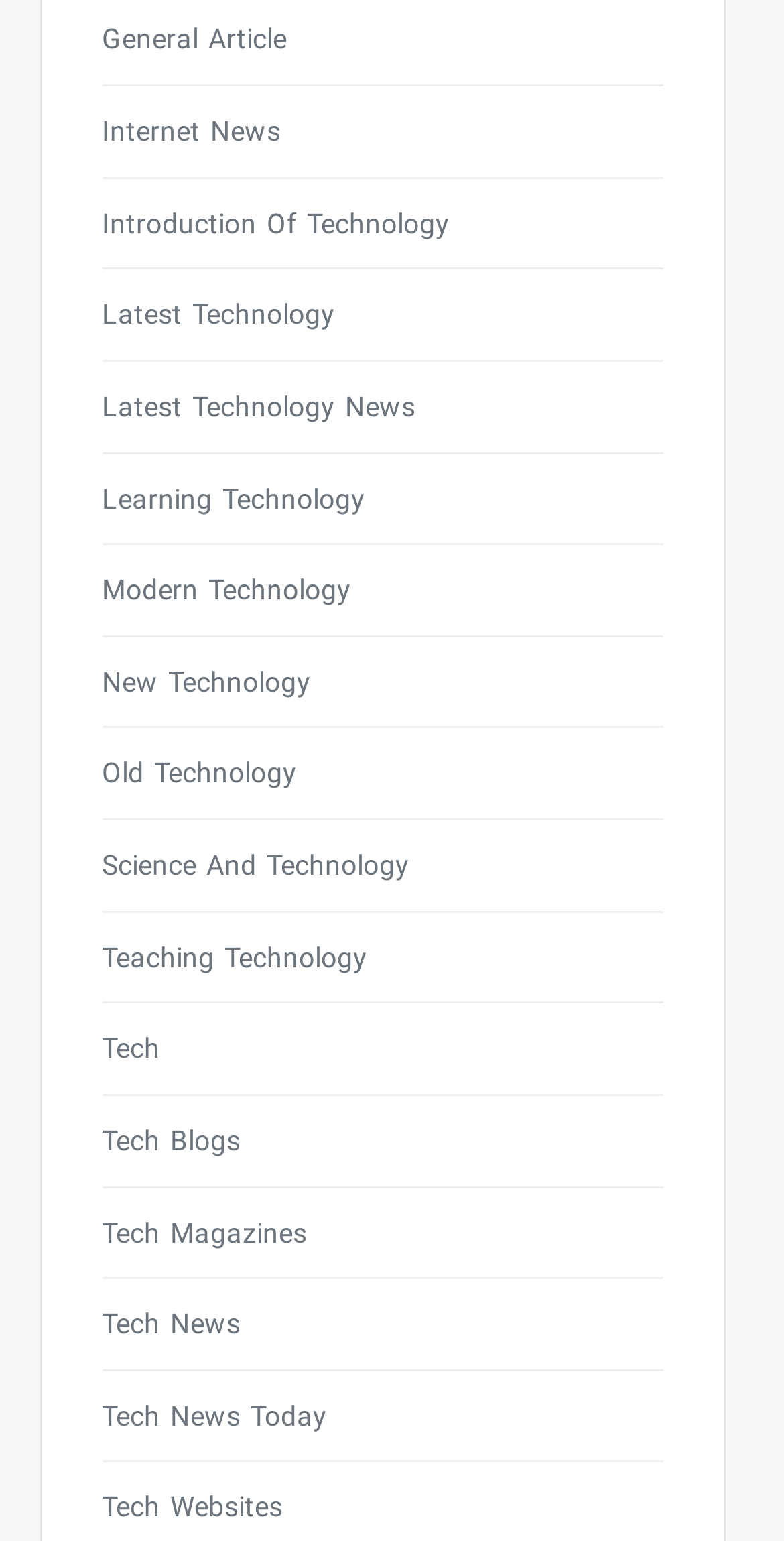Find the bounding box coordinates for the element that must be clicked to complete the instruction: "Browse Tech News". The coordinates should be four float numbers between 0 and 1, indicated as [left, top, right, bottom].

[0.129, 0.843, 0.845, 0.875]